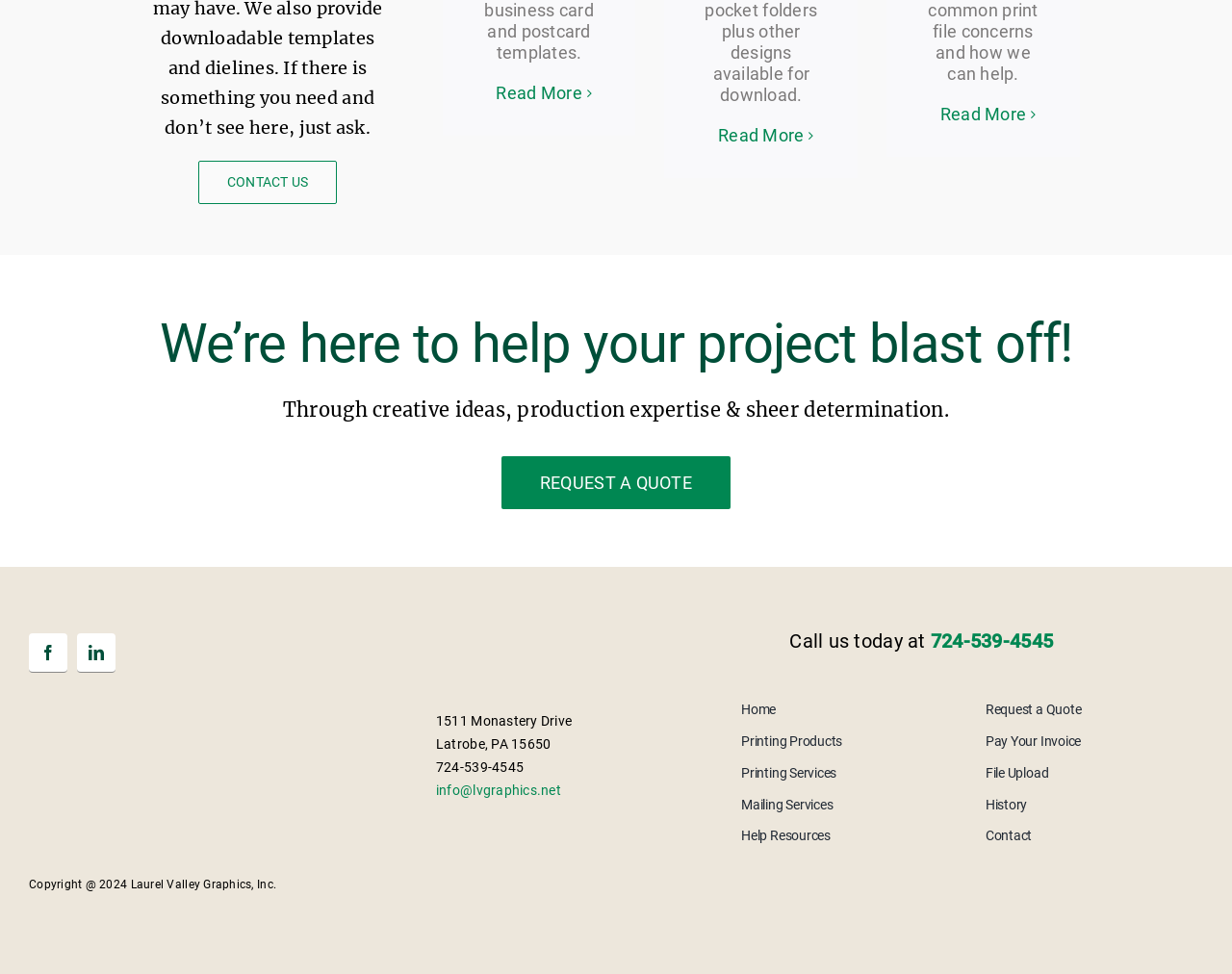Find the bounding box coordinates of the element to click in order to complete the given instruction: "Read more about the company."

[0.403, 0.085, 0.473, 0.106]